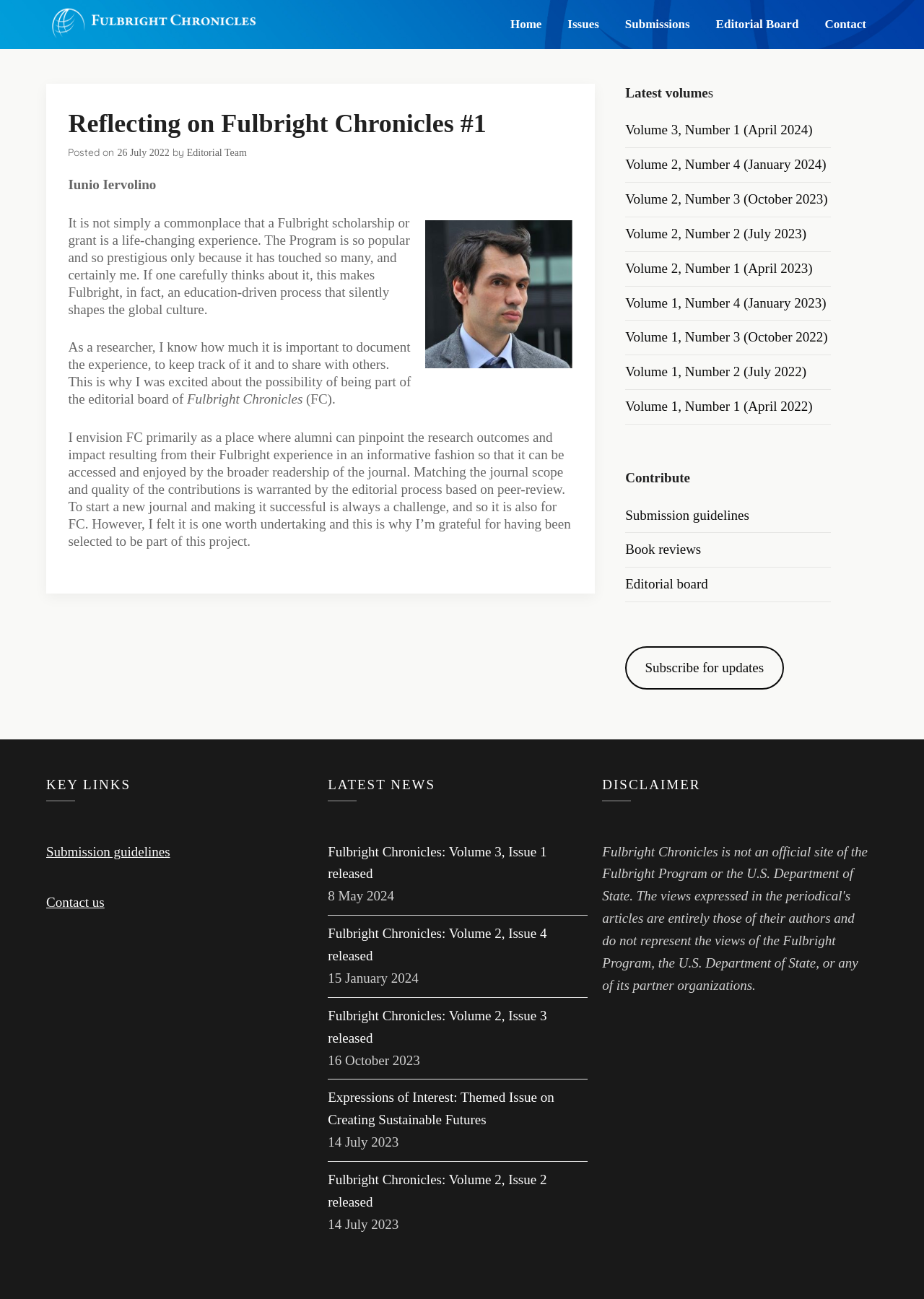Determine the bounding box coordinates of the target area to click to execute the following instruction: "View the latest volume 'Volume 3, Number 1 (April 2024)'."

[0.677, 0.094, 0.879, 0.106]